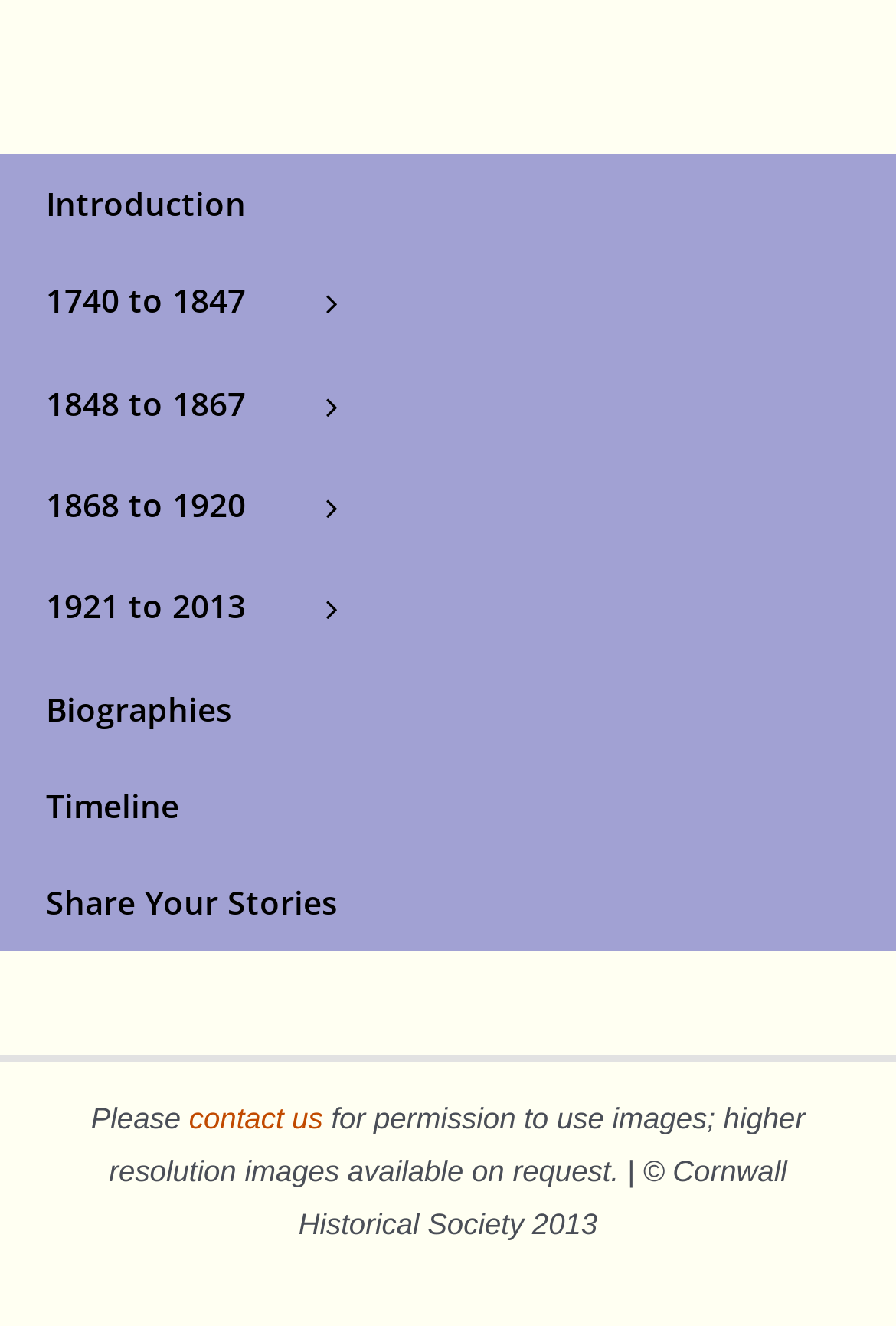Provide a single word or phrase to answer the given question: 
What is the last link in the secondary navigation?

Share Your Stories